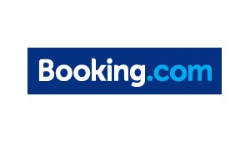What is the color of '.com' in the logo?
Answer the question with just one word or phrase using the image.

Lighter blue